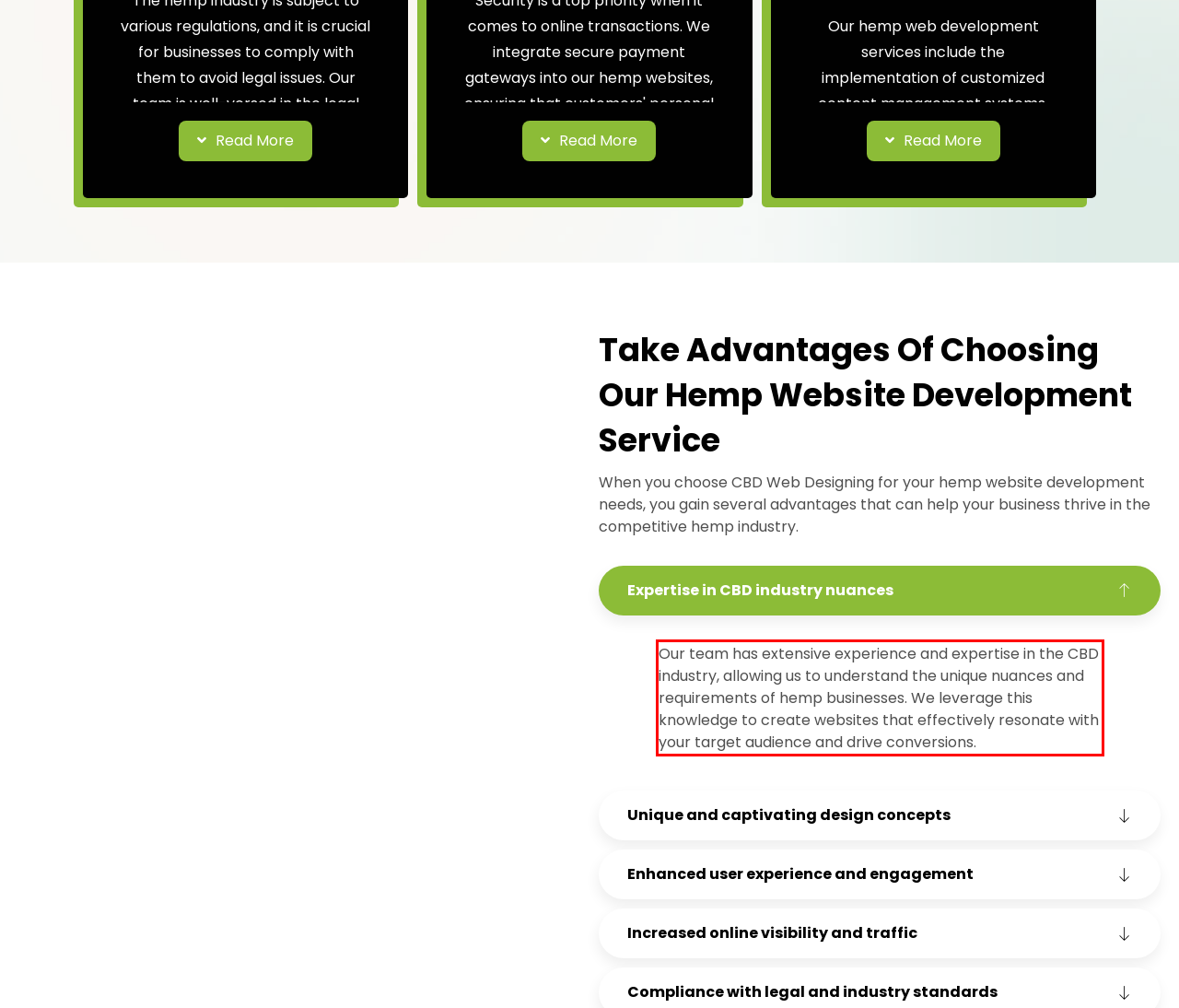Examine the webpage screenshot and use OCR to recognize and output the text within the red bounding box.

Our team has extensive experience and expertise in the CBD industry, allowing us to understand the unique nuances and requirements of hemp businesses. We leverage this knowledge to create websites that effectively resonate with your target audience and drive conversions.